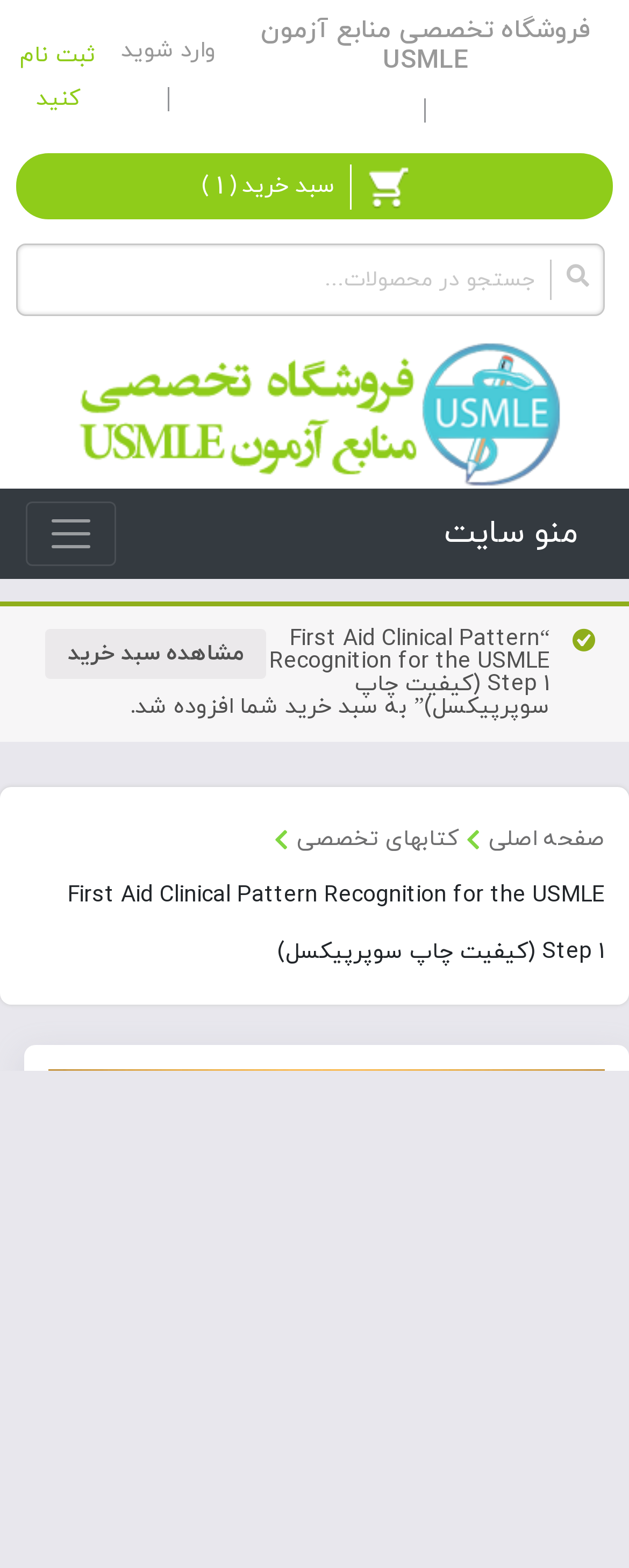Please give a succinct answer using a single word or phrase:
How many items are in the shopping cart?

1